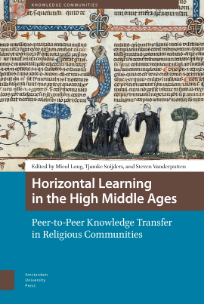What is the publisher of the book?
Provide a fully detailed and comprehensive answer to the question.

According to the caption, the book 'Horizontal Learning in the High Middle Ages' is published by Amsterdam University Press, which is mentioned as the publisher of the book.